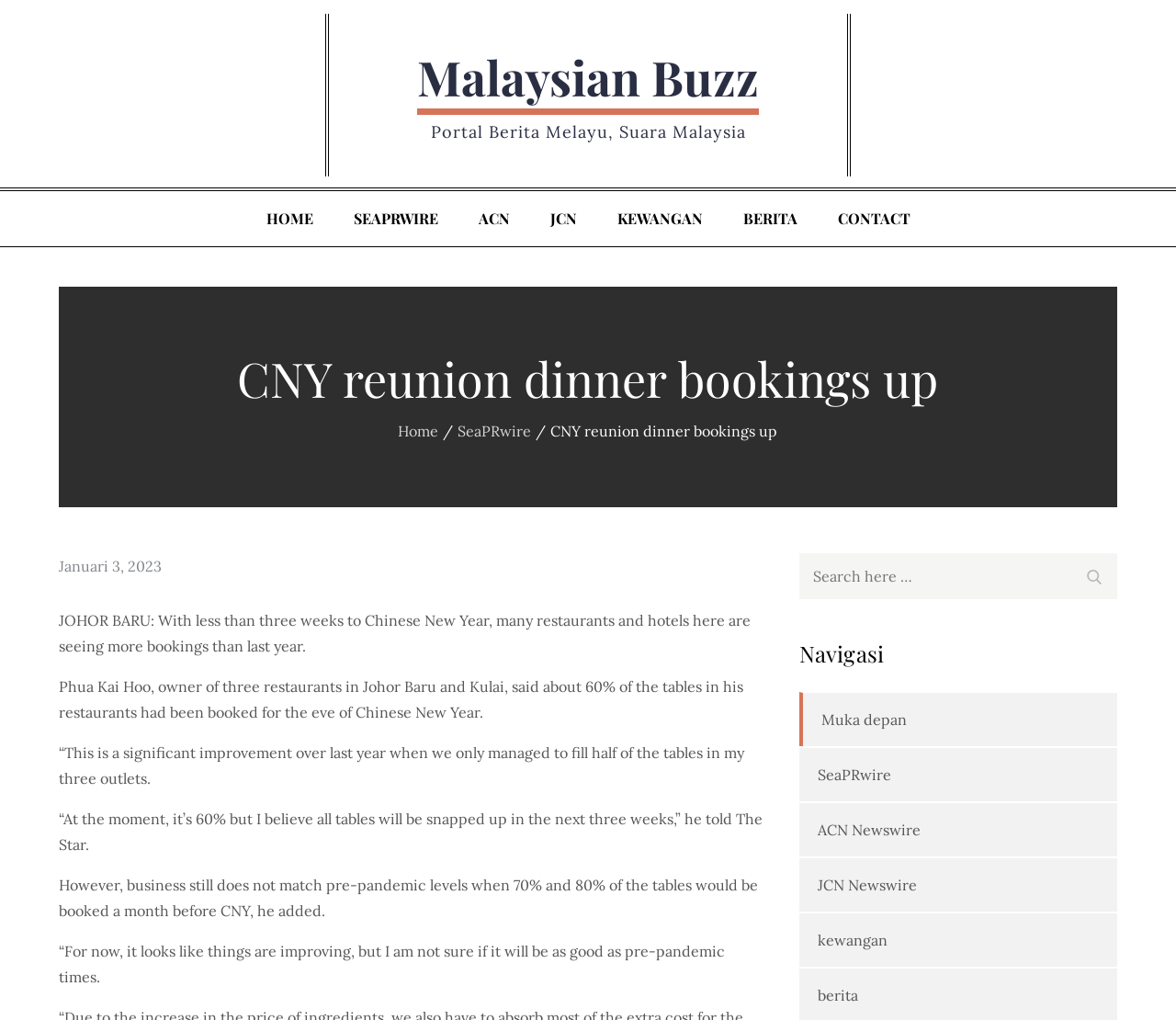Please specify the coordinates of the bounding box for the element that should be clicked to carry out this instruction: "Go to SeaPRwire". The coordinates must be four float numbers between 0 and 1, formatted as [left, top, right, bottom].

[0.285, 0.187, 0.388, 0.241]